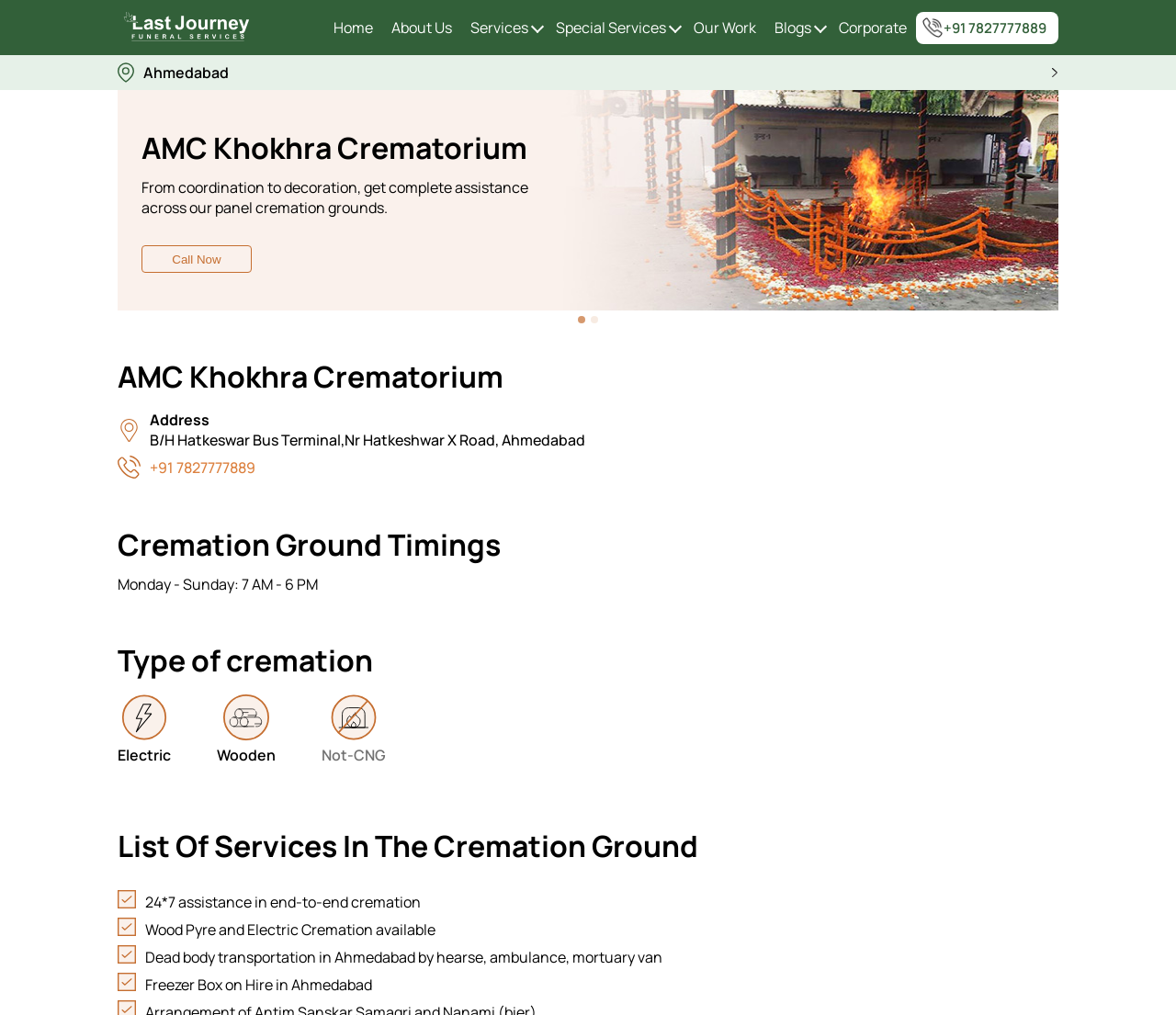Determine the bounding box coordinates for the area you should click to complete the following instruction: "Go to About Us".

[0.333, 0.017, 0.384, 0.037]